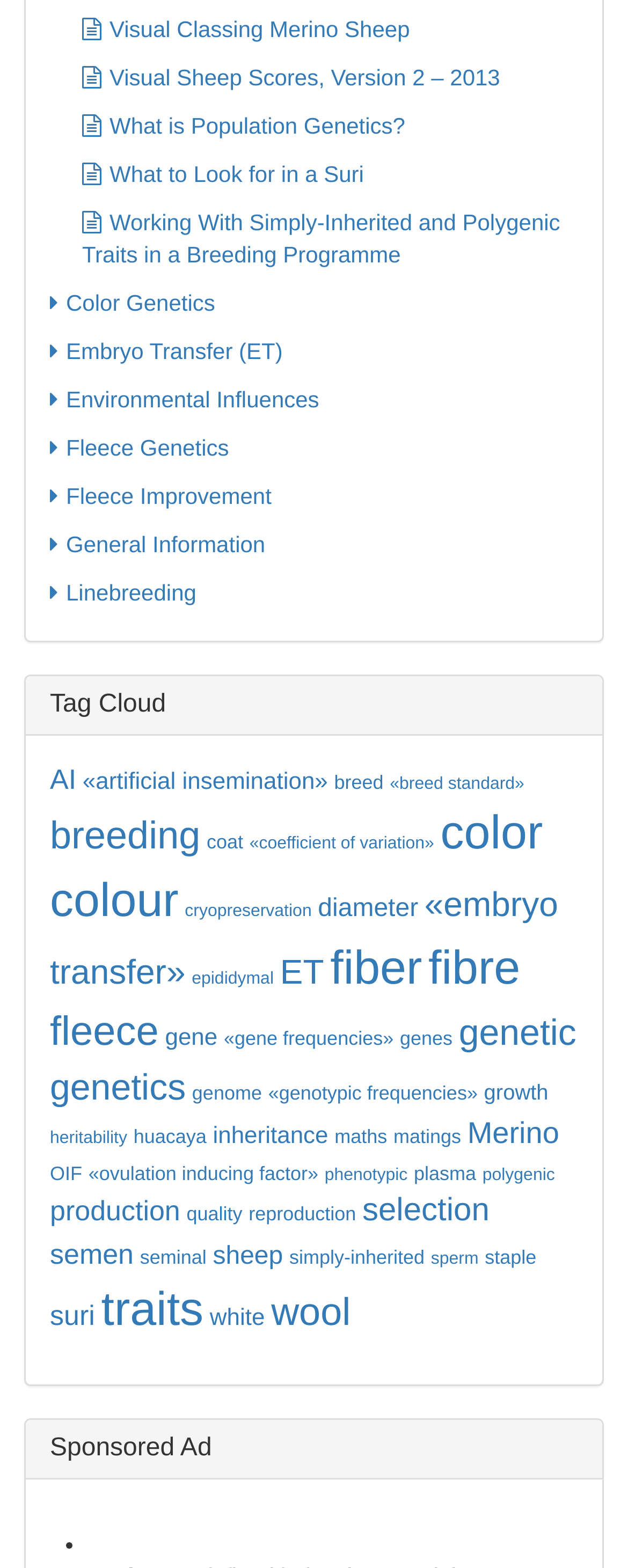Based on the provided description, "«embryo transfer»", find the bounding box of the corresponding UI element in the screenshot.

[0.079, 0.565, 0.889, 0.632]